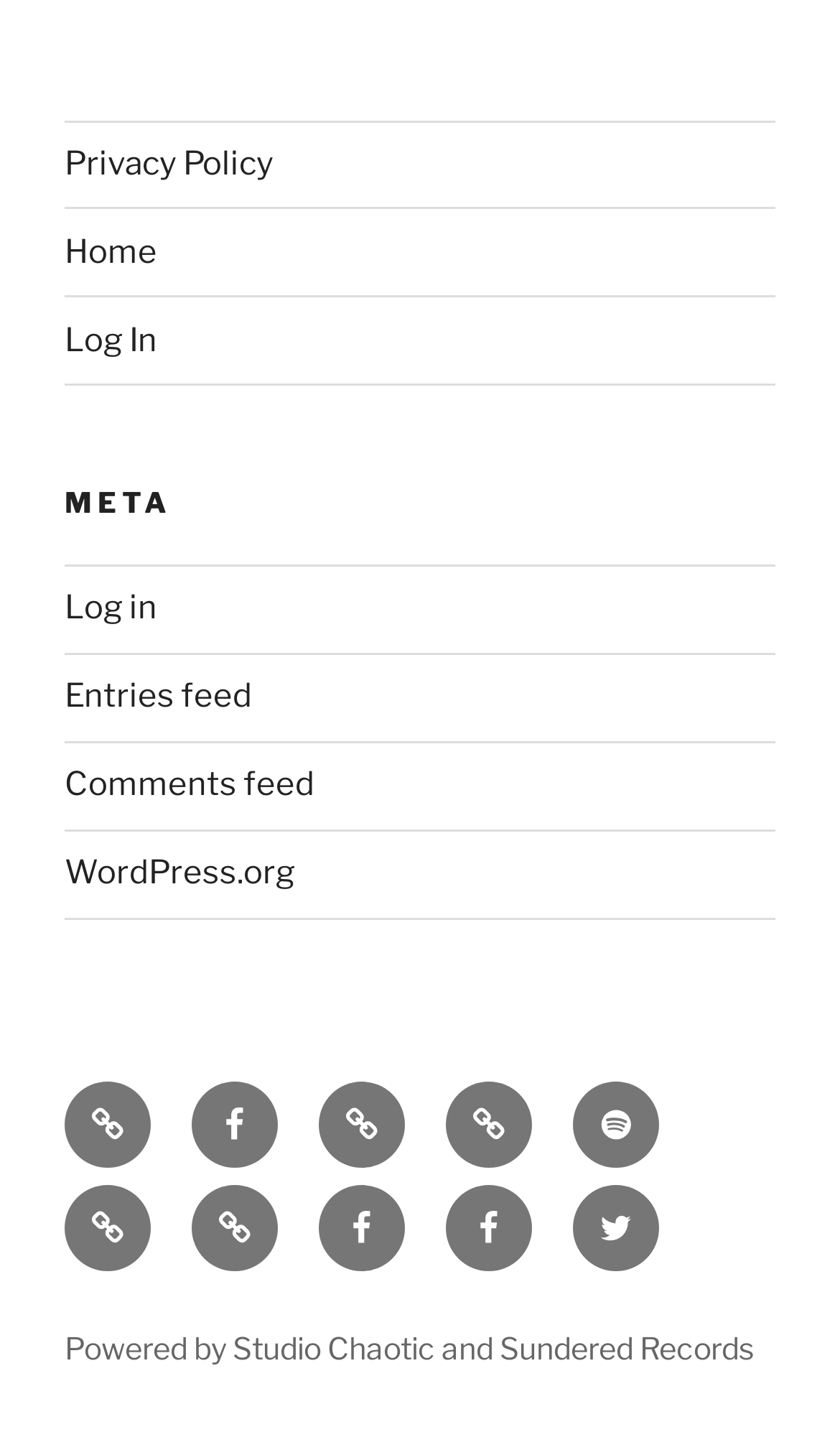Identify the bounding box coordinates of the clickable region to carry out the given instruction: "Log in".

[0.077, 0.221, 0.187, 0.248]